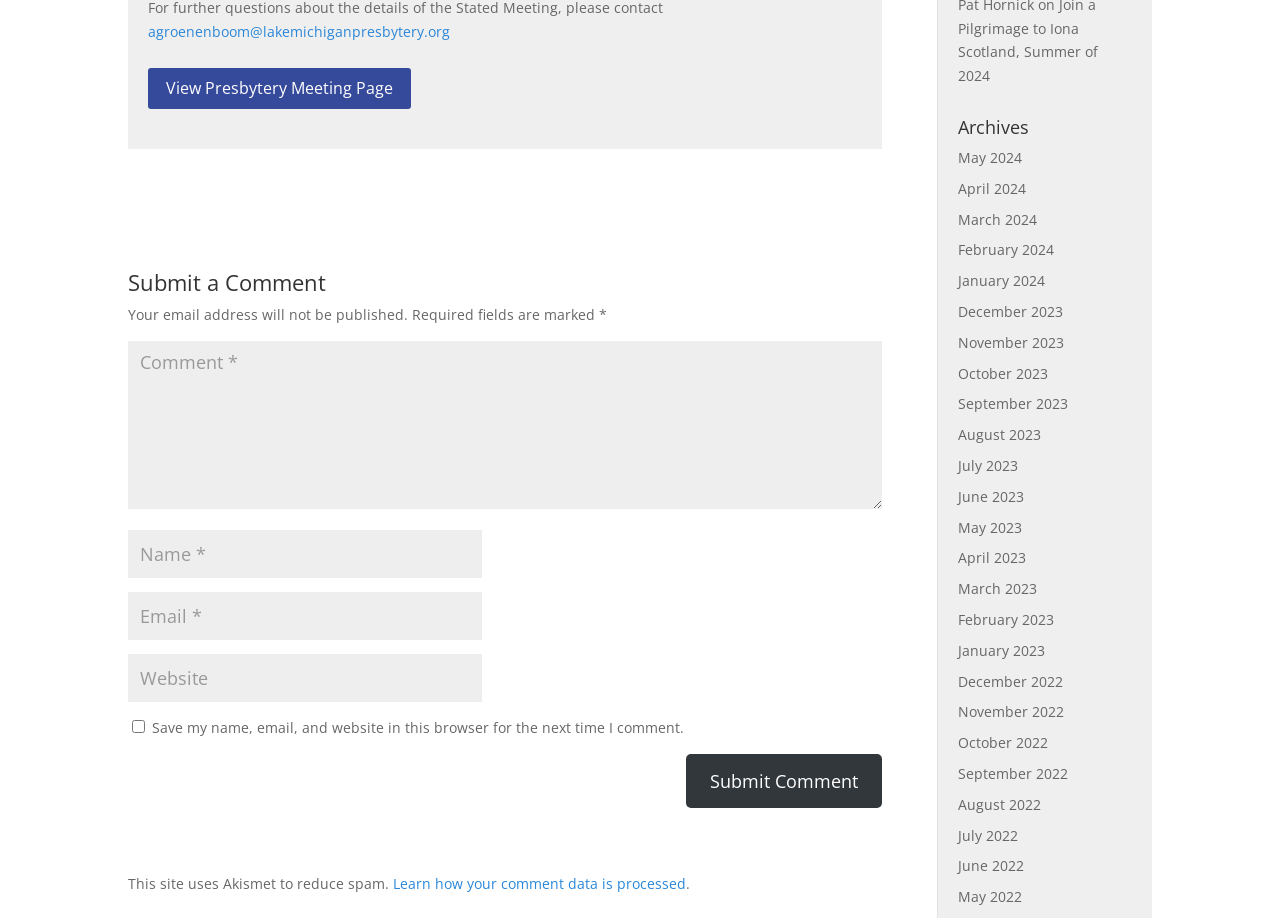Answer briefly with one word or phrase:
What is the purpose of the 'Submit Comment' button?

To submit a comment